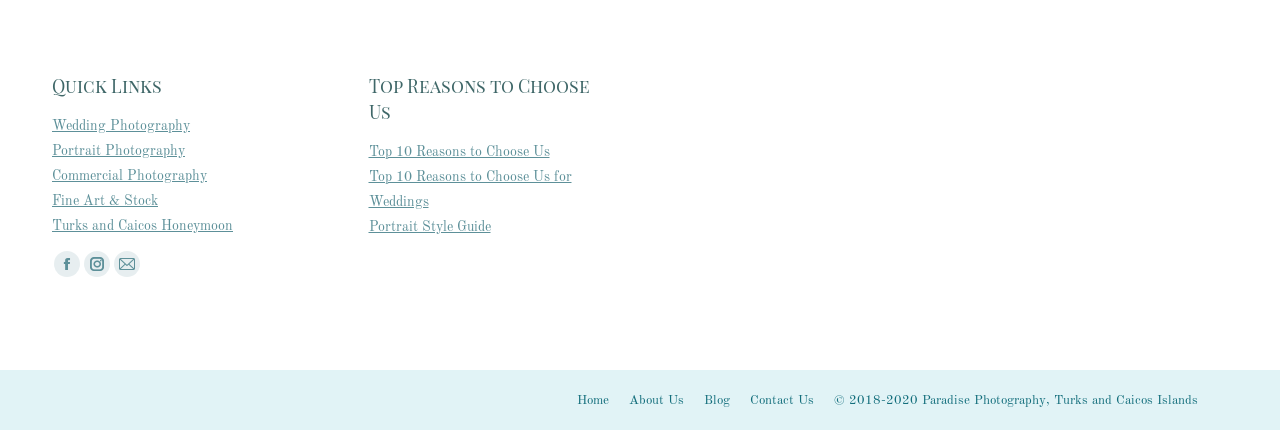Find the bounding box coordinates for the area that should be clicked to accomplish the instruction: "Contact Us".

[0.586, 0.904, 0.636, 0.957]